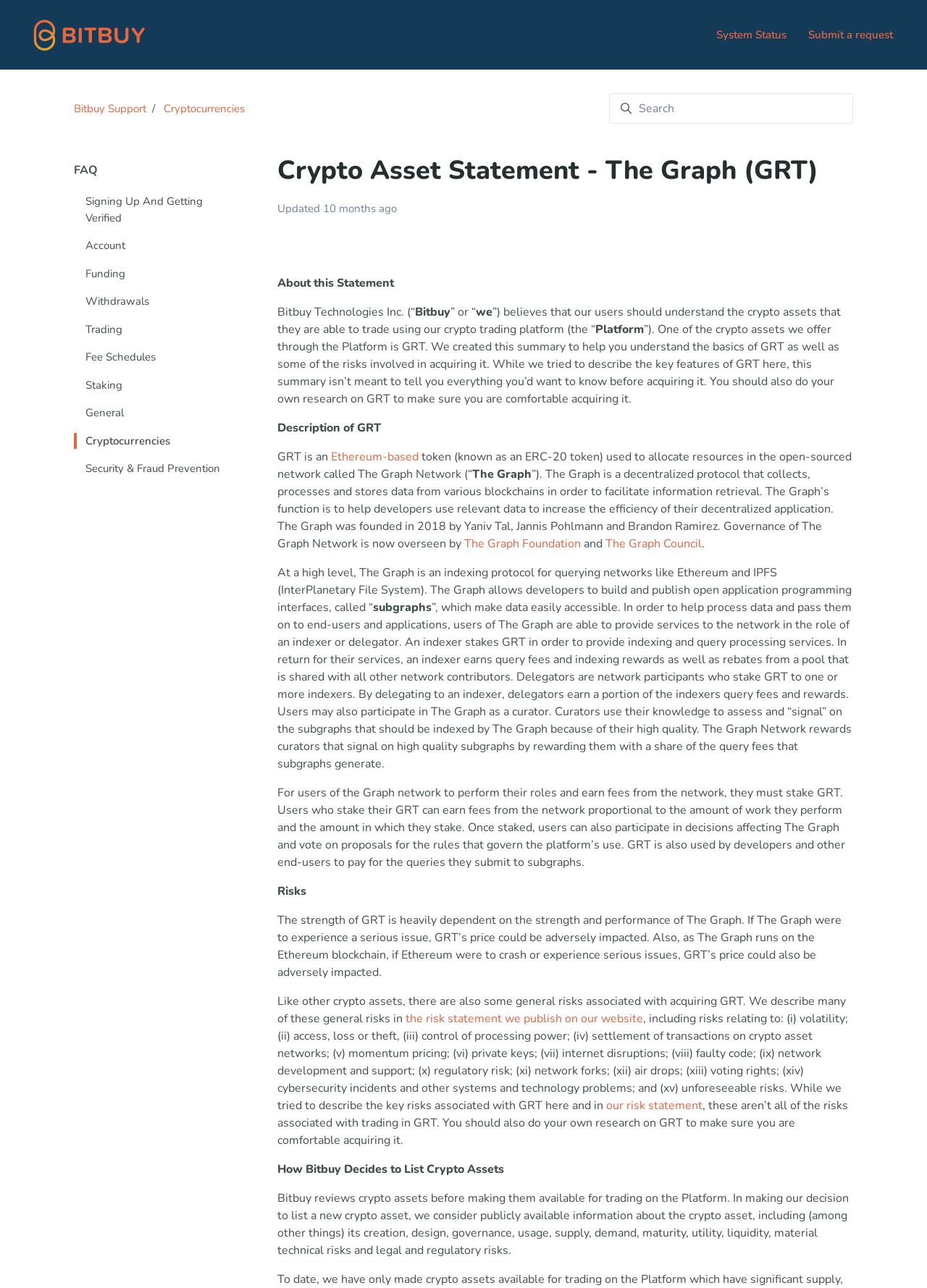Bounding box coordinates are specified in the format (top-left x, top-left y, bottom-right x, bottom-right y). All values are floating point numbers bounded between 0 and 1. Please provide the bounding box coordinate of the region this sentence describes: Signing Up And Getting Verified

[0.08, 0.146, 0.262, 0.18]